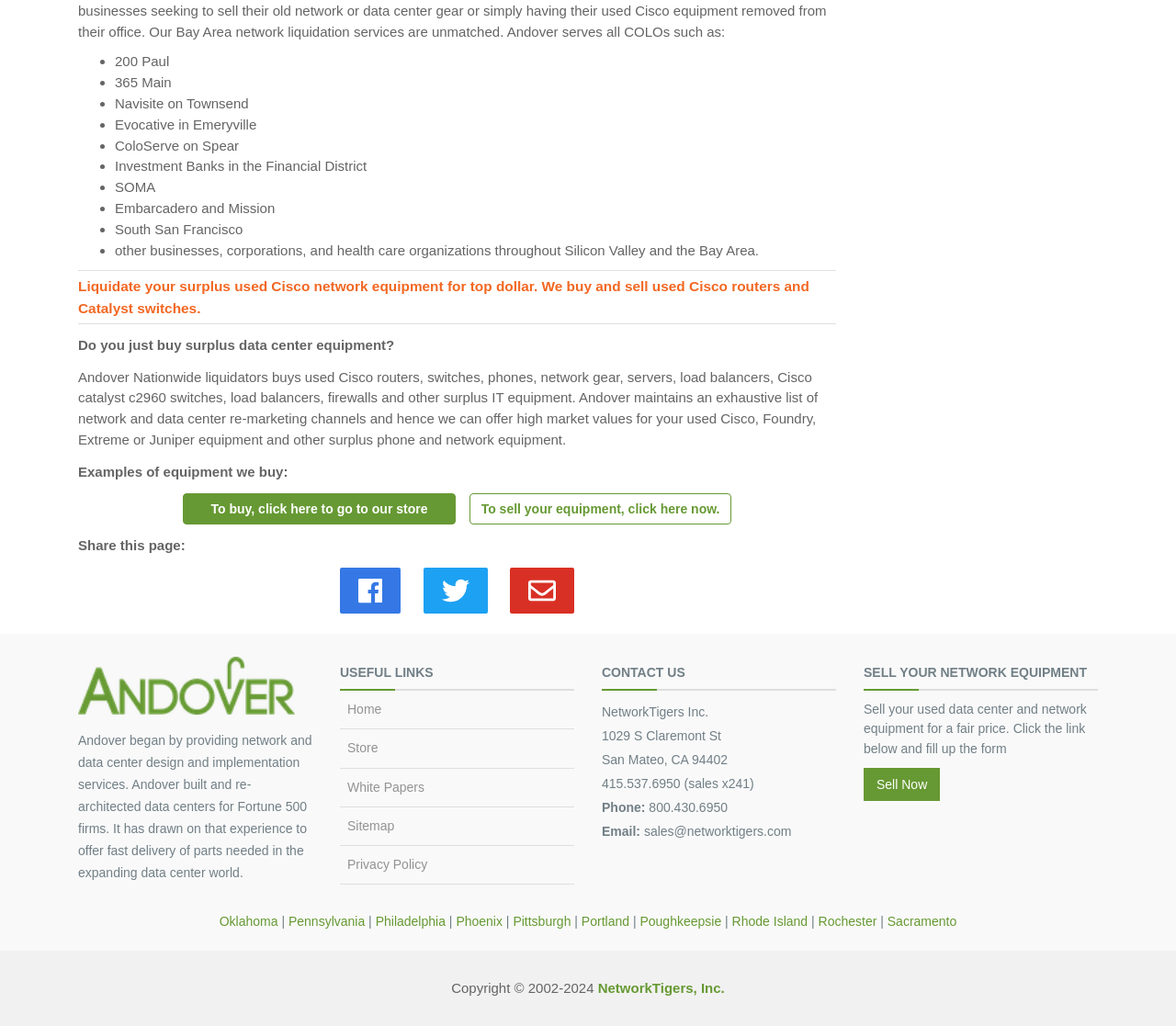Given the element description, predict the bounding box coordinates in the format (top-left x, top-left y, bottom-right x, bottom-right y). Make sure all values are between 0 and 1. Here is the element description: White Papers

[0.295, 0.76, 0.361, 0.774]